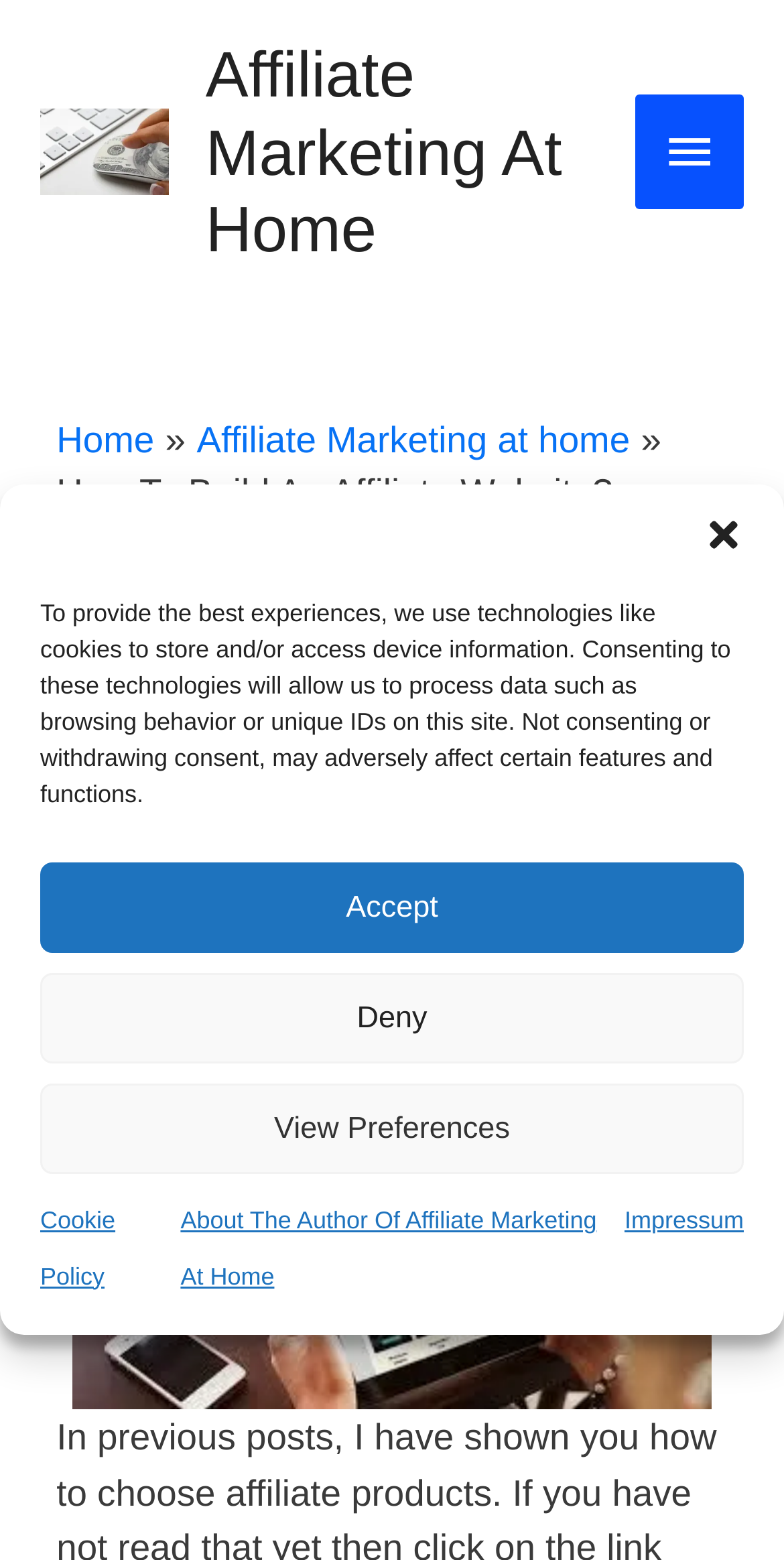Identify the bounding box coordinates of the part that should be clicked to carry out this instruction: "Go to 'Home'".

[0.072, 0.268, 0.197, 0.295]